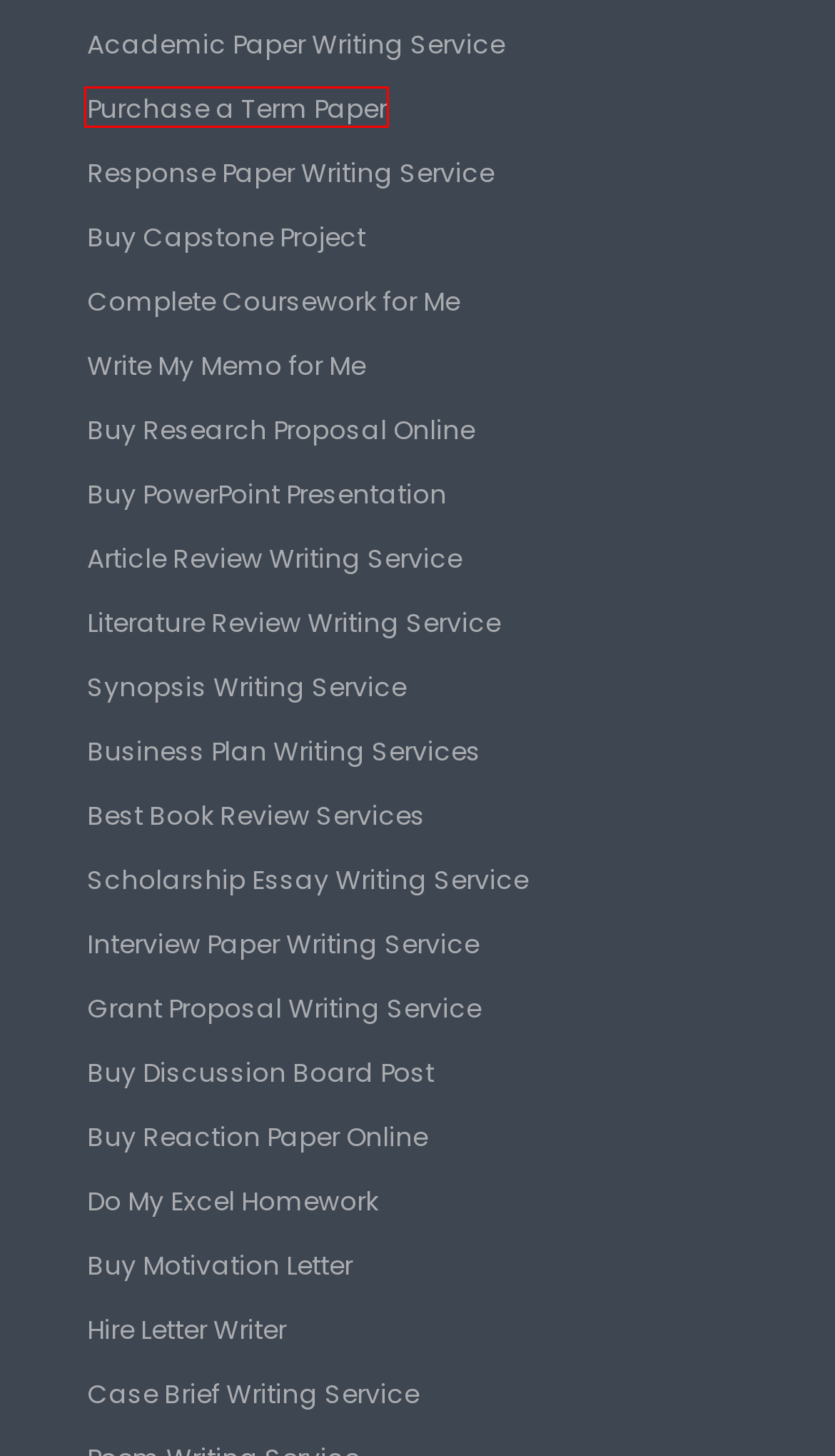You have a screenshot of a webpage with a red bounding box around an element. Identify the webpage description that best fits the new page that appears after clicking the selected element in the red bounding box. Here are the candidates:
A. Professional Synopsis Writing Service
B. Buy PowerPoint Presentation Online | 15% Sale
C. Write My Memo for Me
D. Best Book Review Service from Best-Essay-Service.org
E. Purchase Term Paper Online
F. Literature Review Writing Service
G. Buy Motivation Letter Online
H. Affordable Business Plan Writing Services

E